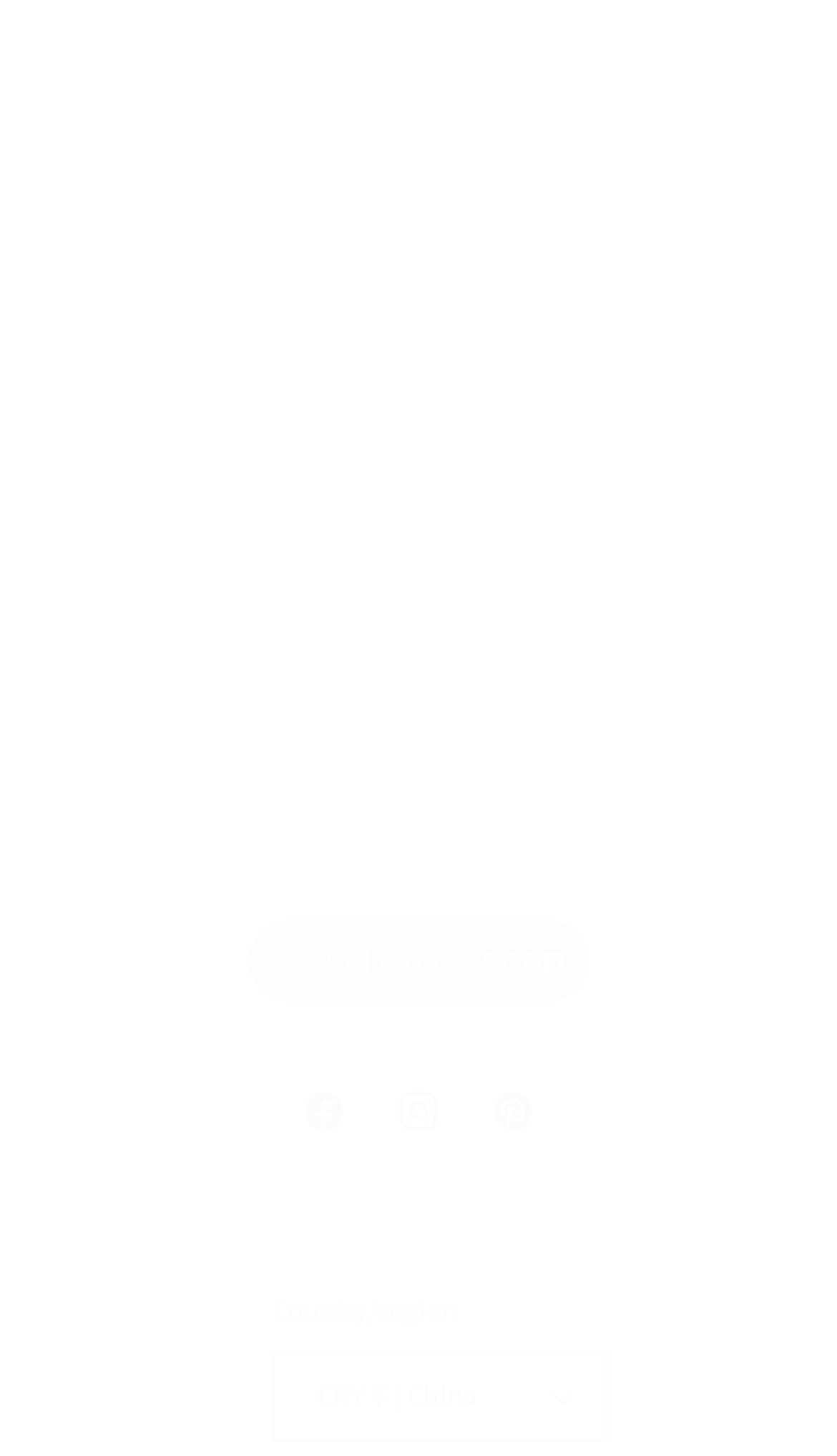Pinpoint the bounding box coordinates of the clickable area needed to execute the instruction: "Select country/region". The coordinates should be specified as four float numbers between 0 and 1, i.e., [left, top, right, bottom].

[0.325, 0.929, 0.726, 0.99]